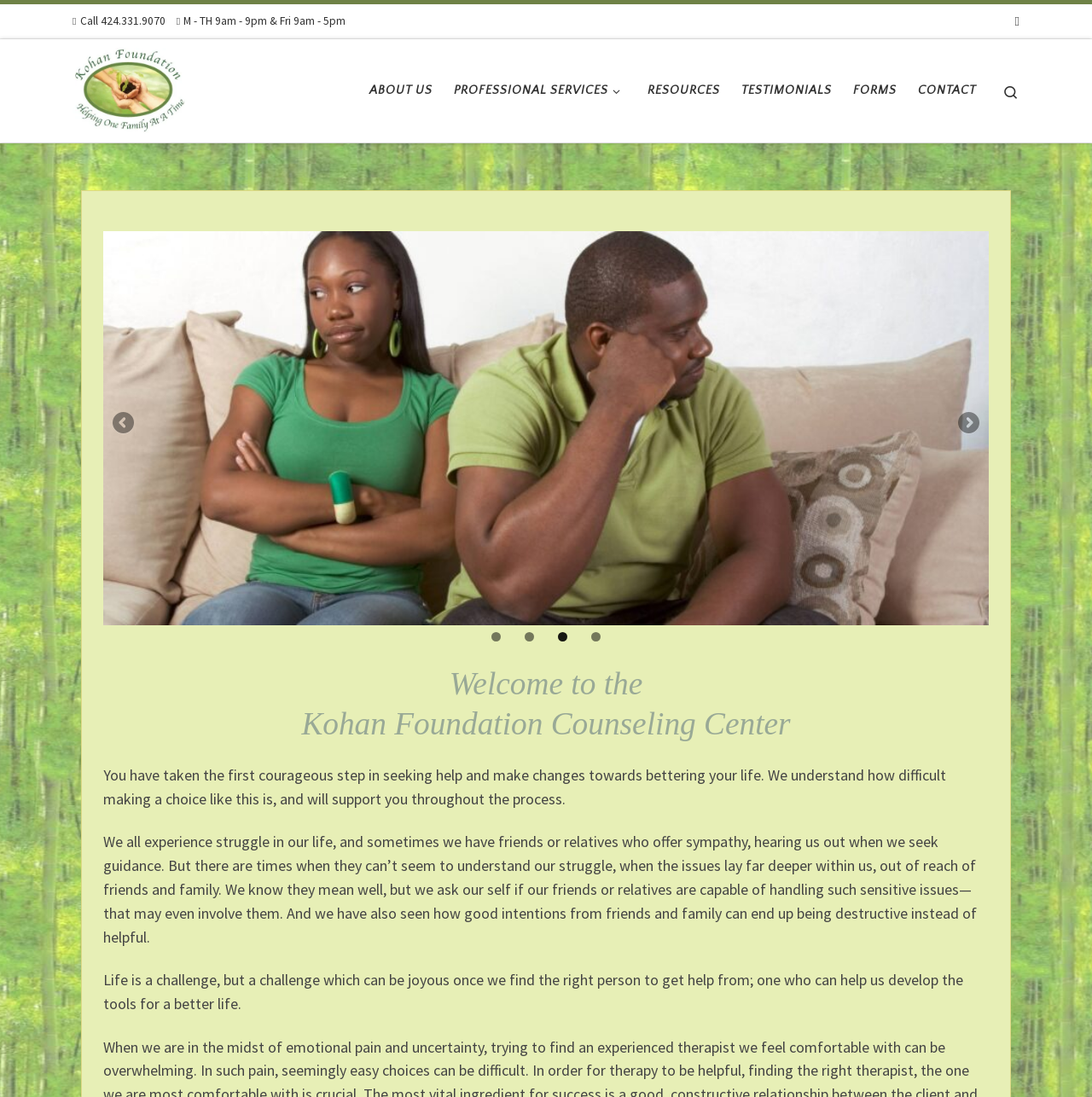Please examine the image and answer the question with a detailed explanation:
What is the topic of the text on the webpage?

The topic of the text on the webpage can be inferred from the content of the text. It discusses the importance of seeking help and counseling, and how the Kohan Foundation Counseling Center can provide support and guidance to individuals and families.